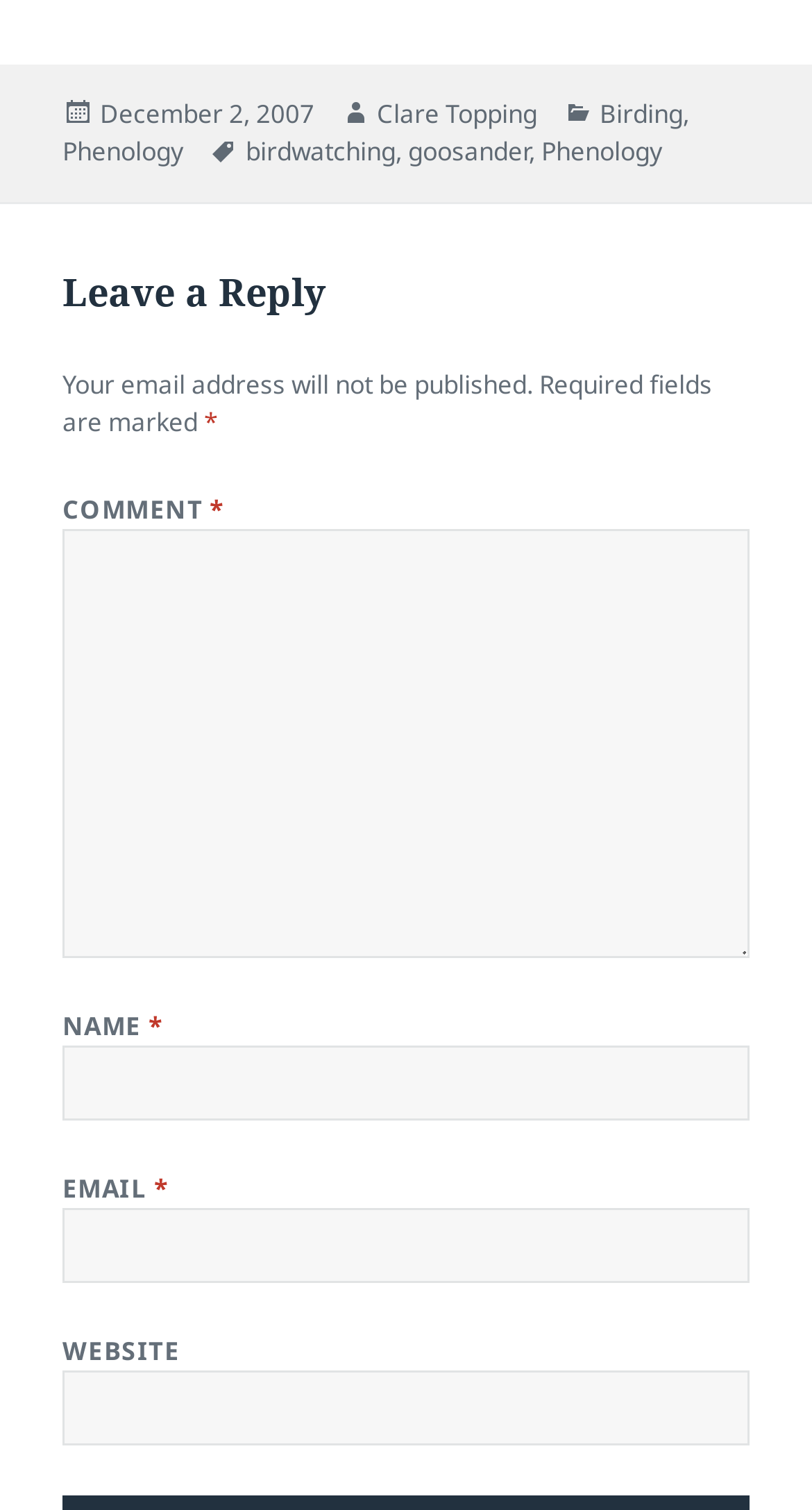Provide a one-word or one-phrase answer to the question:
What is the purpose of the textboxes?

To leave a reply